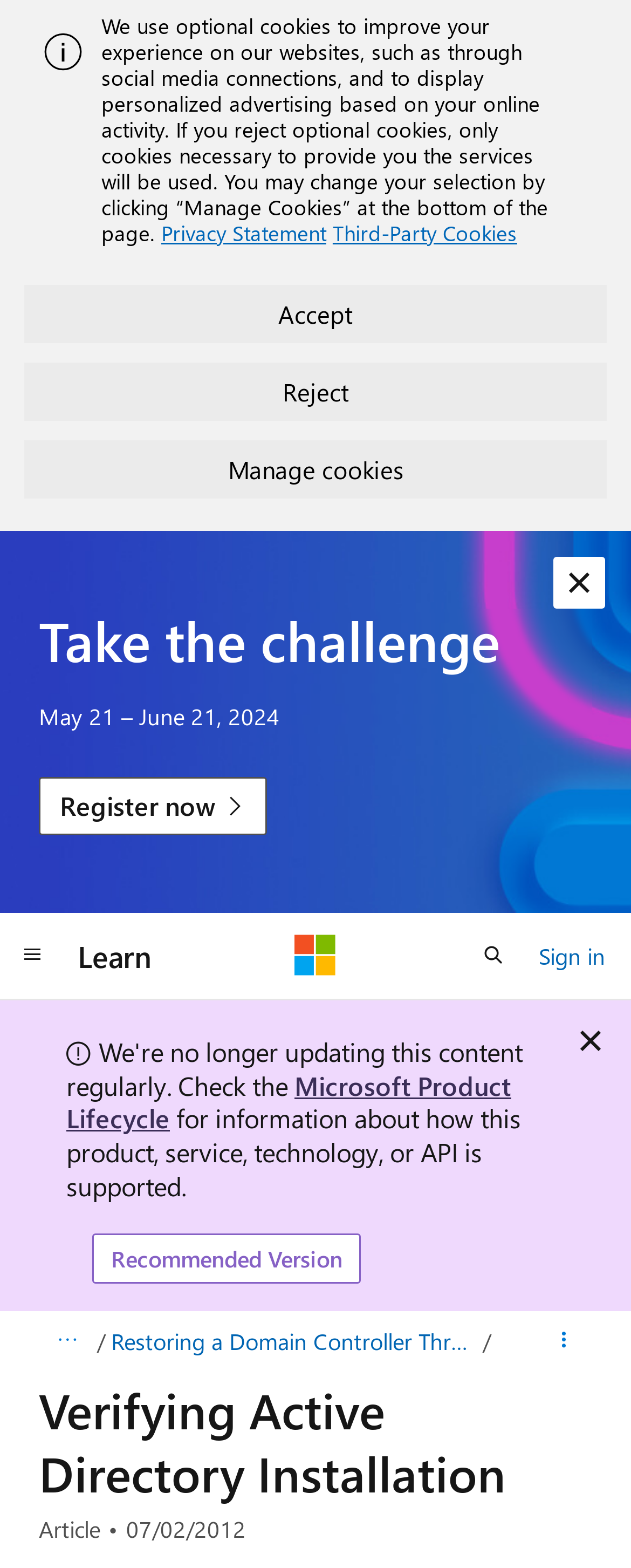Indicate the bounding box coordinates of the element that must be clicked to execute the instruction: "Open search". The coordinates should be given as four float numbers between 0 and 1, i.e., [left, top, right, bottom].

[0.731, 0.591, 0.833, 0.628]